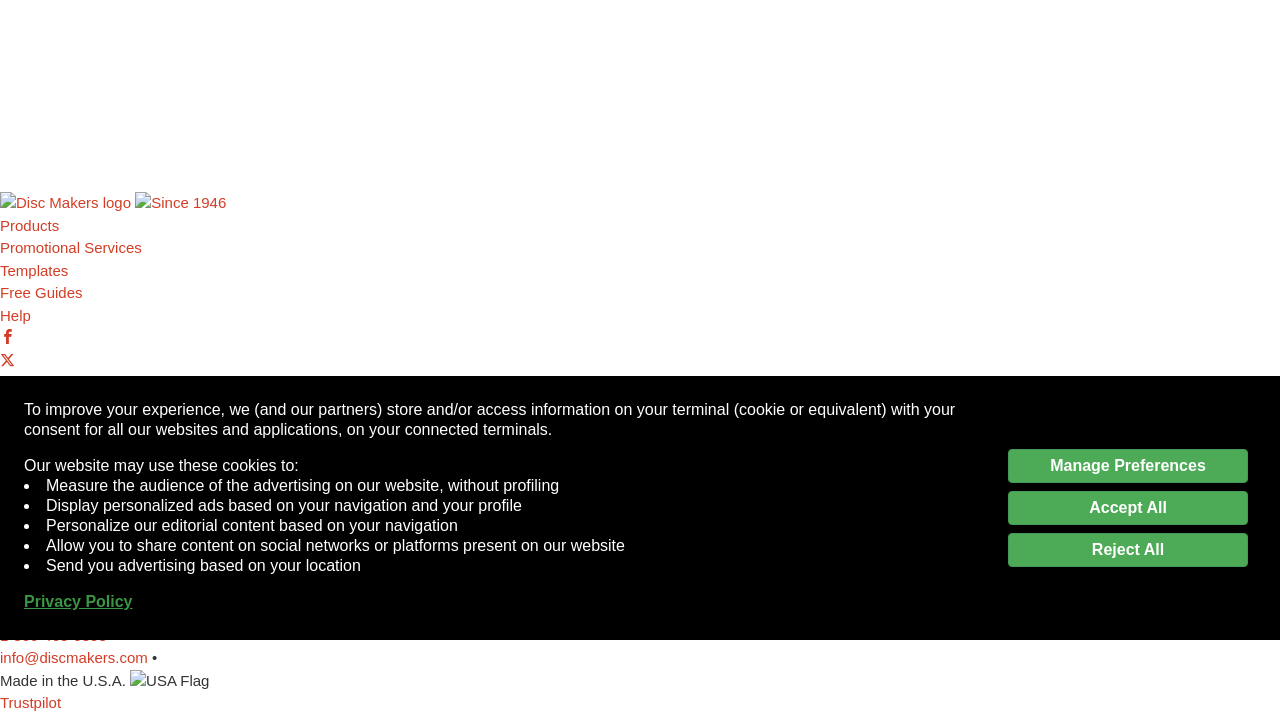Give the bounding box coordinates for the element described by: "1-800-468-9353".

[0.0, 0.876, 0.083, 0.9]